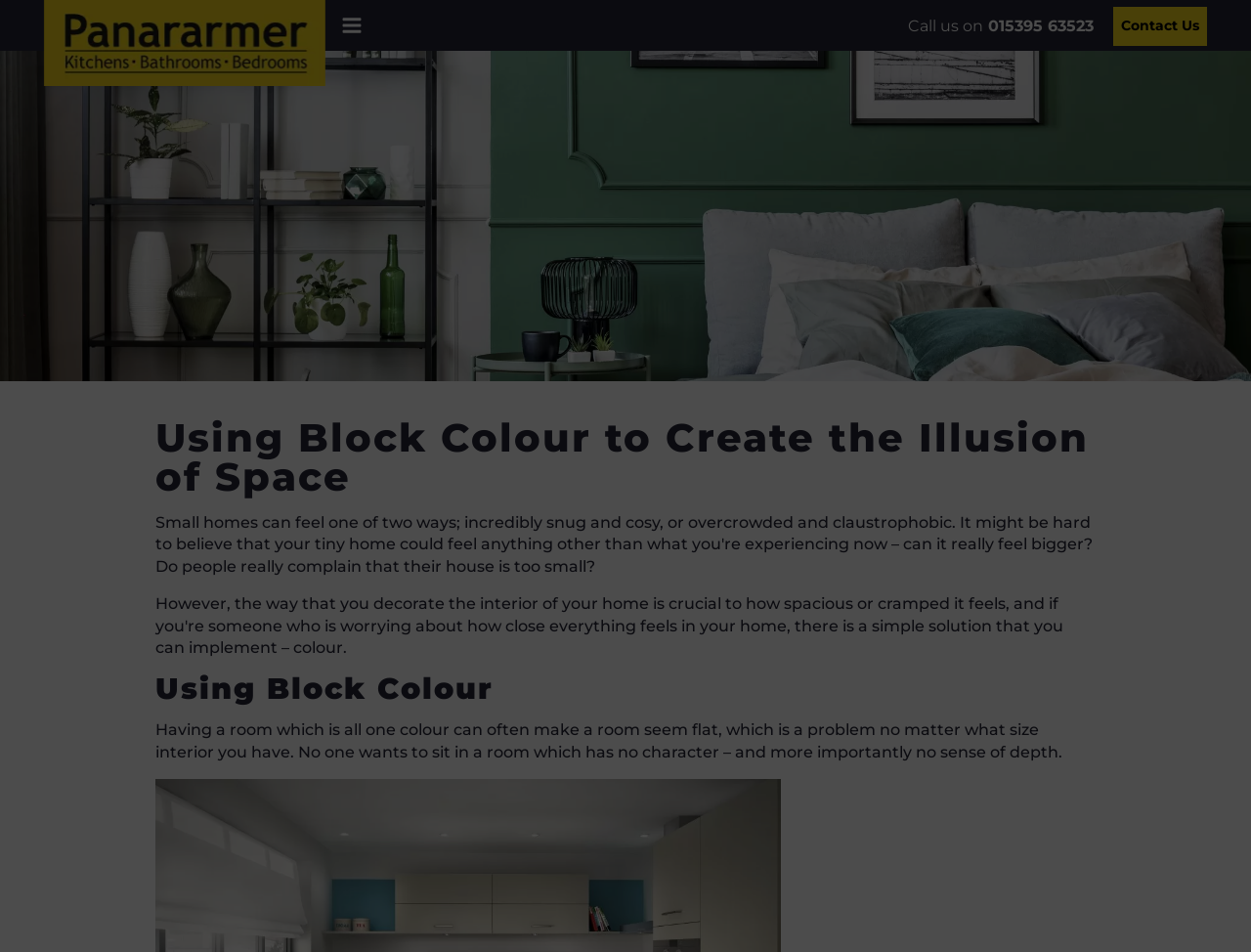What is the purpose of block colour?
Provide a detailed and well-explained answer to the question.

I inferred this by reading the heading 'Using Block Colour to Create the Illusion of Space' and the subsequent paragraph which explains that a room with a single colour can seem flat and lacks character and depth.